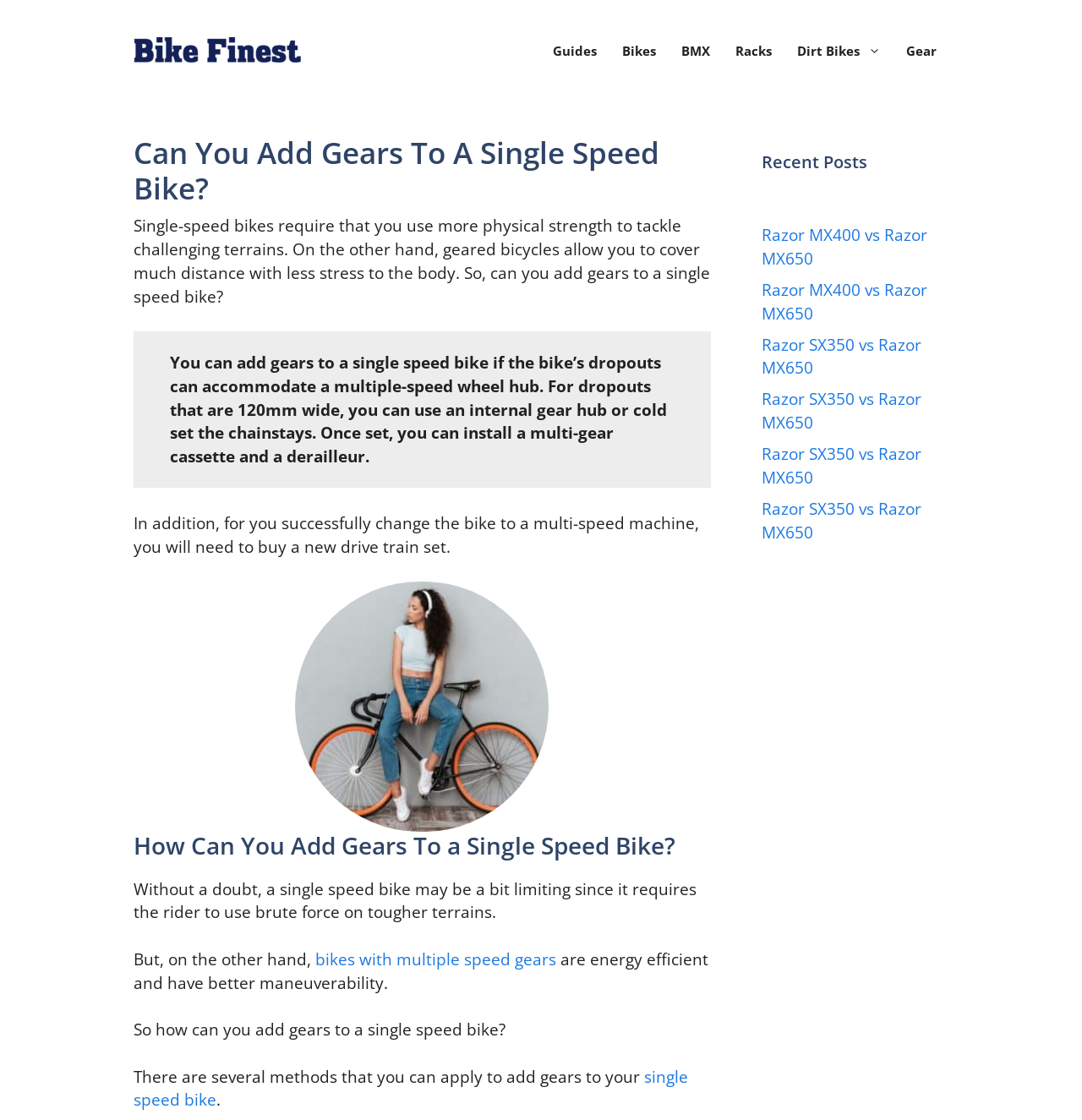What is the purpose of adding gears to a bike?
Provide a thorough and detailed answer to the question.

According to the text, adding gears to a bike makes it more energy efficient and improves maneuverability, suggesting that the purpose of adding gears is to make the bike easier to ride and more efficient.